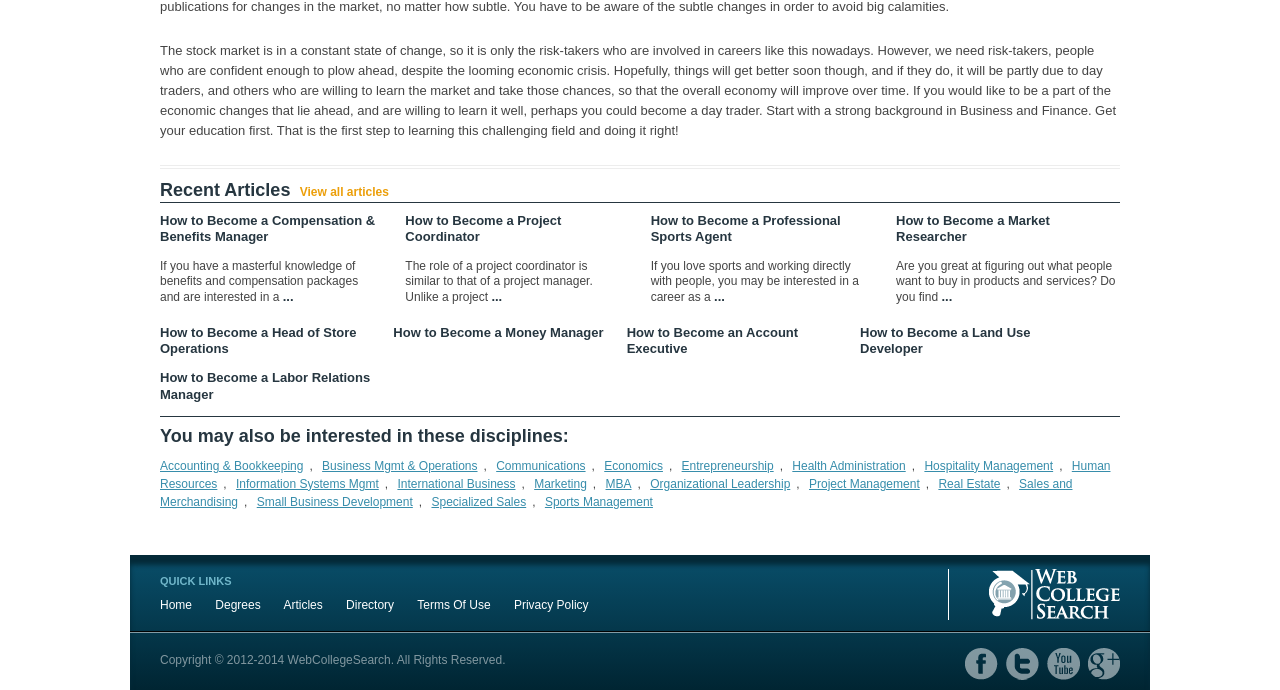Please identify the bounding box coordinates of the region to click in order to complete the given instruction: "Explore the discipline of Entrepreneurship". The coordinates should be four float numbers between 0 and 1, i.e., [left, top, right, bottom].

[0.532, 0.665, 0.604, 0.685]